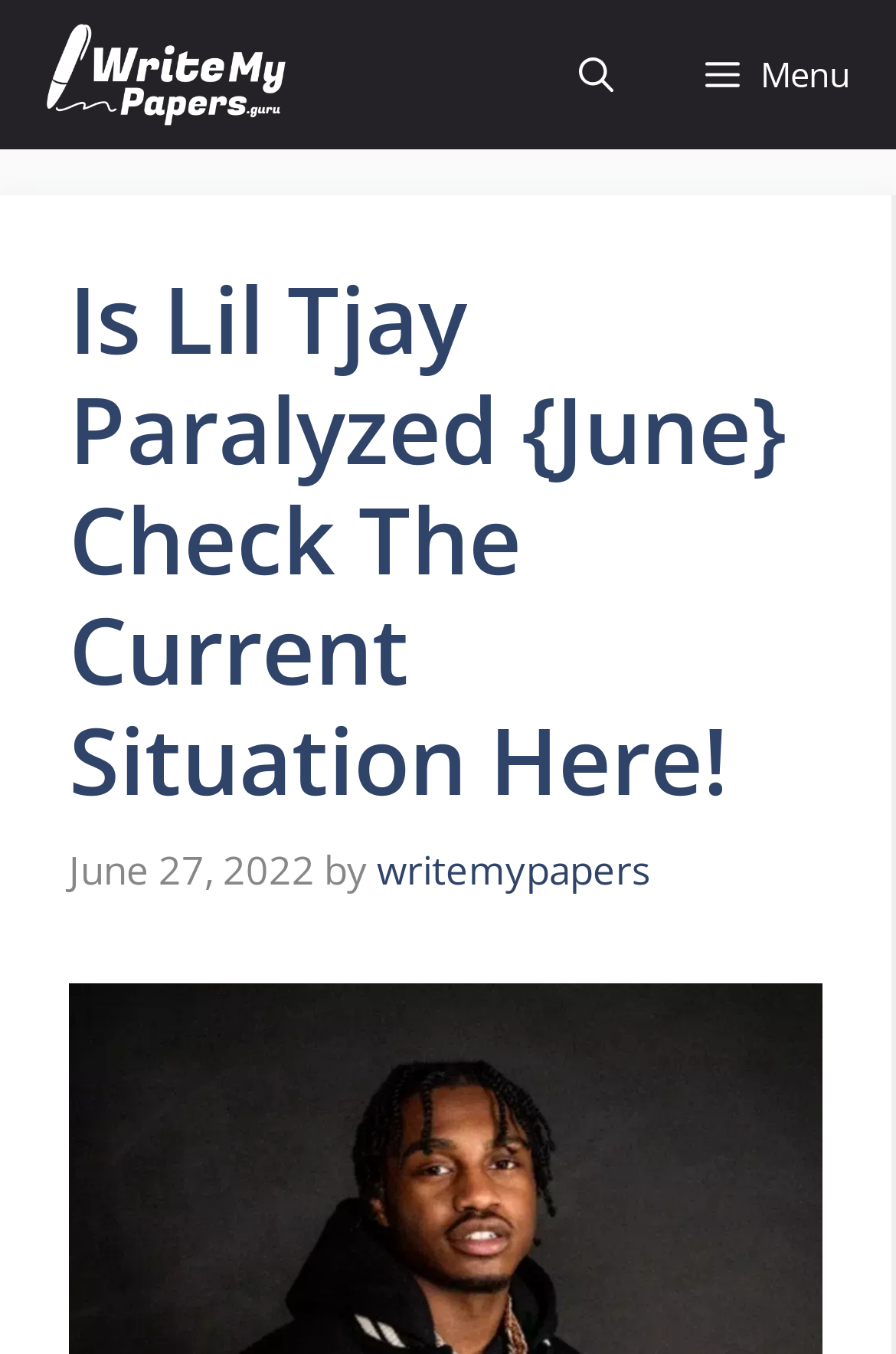Determine the bounding box for the HTML element described here: "aria-label="Open Search Bar"". The coordinates should be given as [left, top, right, bottom] with each number being a float between 0 and 1.

[0.595, 0.0, 0.736, 0.11]